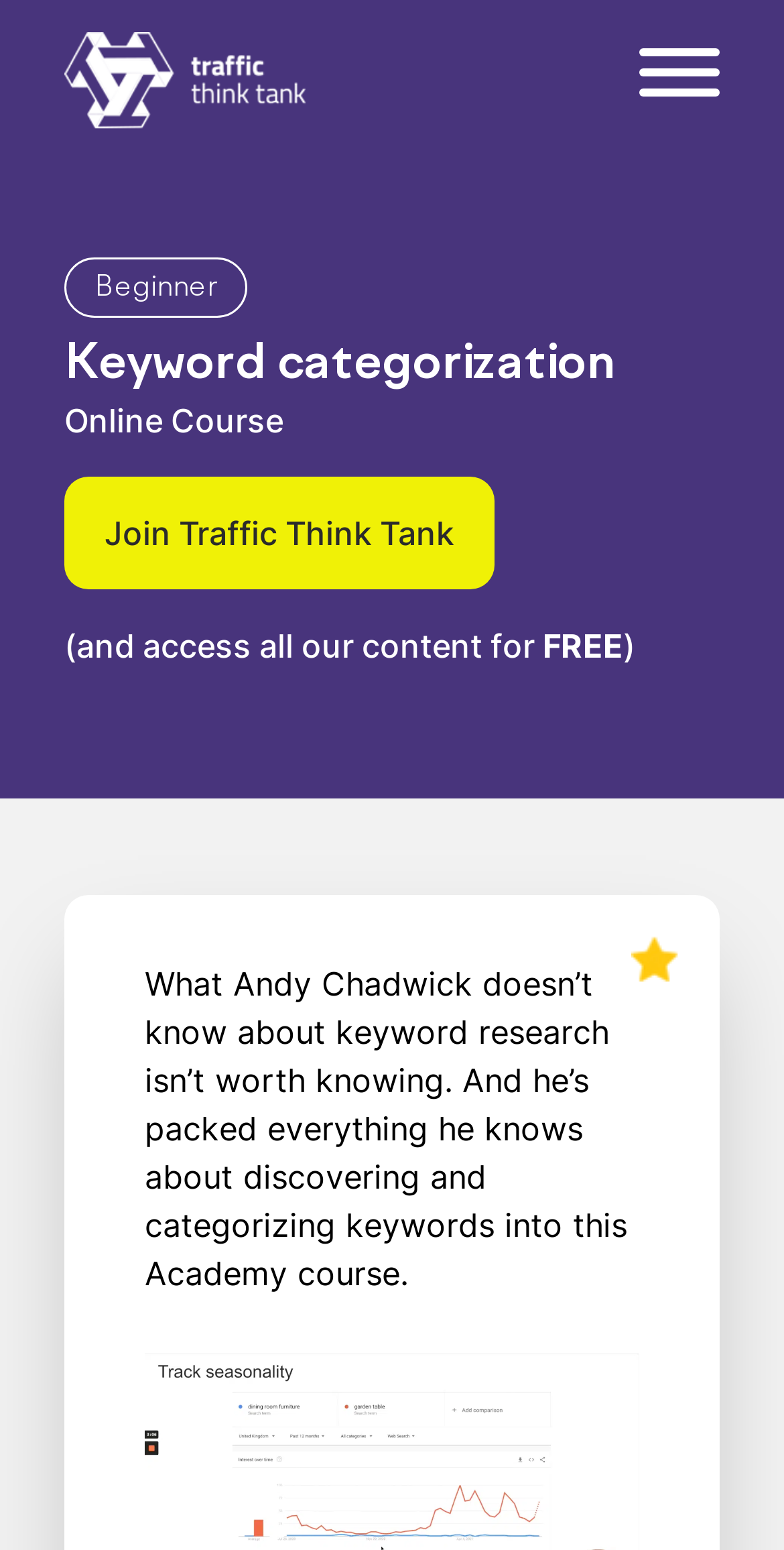Generate the text content of the main headline of the webpage.

Traffic Think Tank